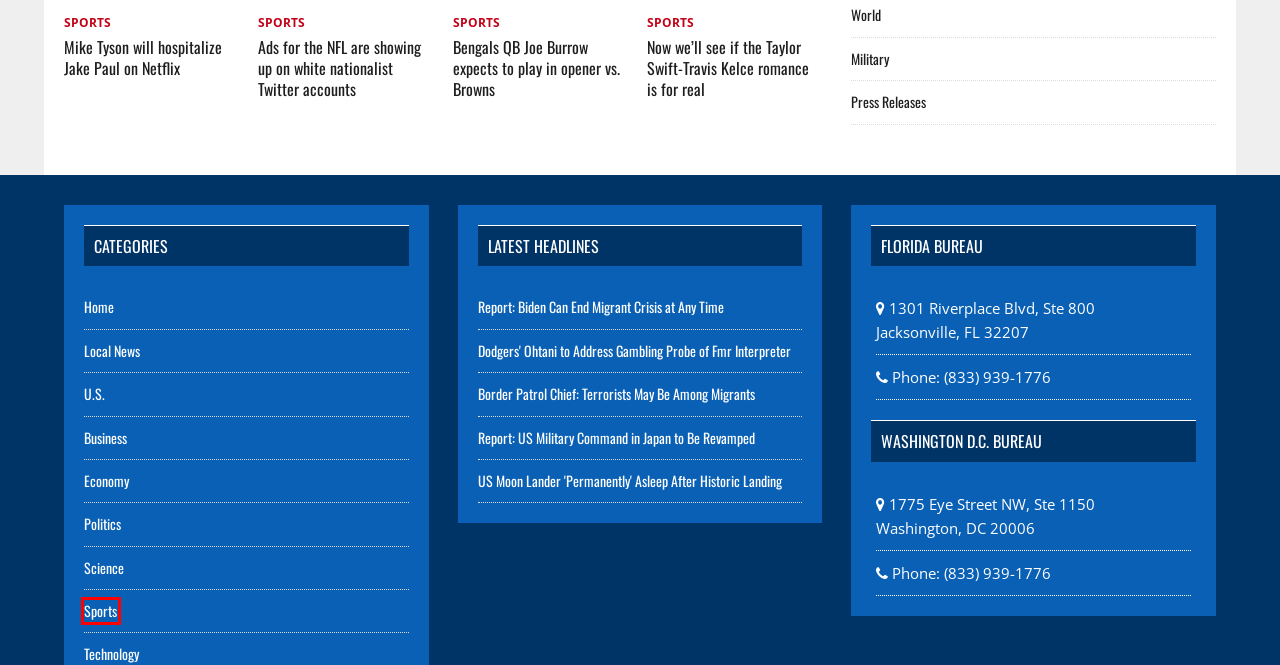You are given a screenshot of a webpage with a red rectangle bounding box around a UI element. Select the webpage description that best matches the new webpage after clicking the element in the bounding box. Here are the candidates:
A. Science | Washington DC NewsHub
B. Report: US Military Command in Japan to Be Revamped | Washington DC NewsHub
C. Technology | Washington DC NewsHub
D. AMC should reboot the Walking Dead starring lame duck Mike McCarthy | Washington DC NewsHub
E. Economy | Washington DC NewsHub
F. Business | Washington DC NewsHub
G. Sports | Washington DC NewsHub
H. Report: Biden Can End Migrant Crisis at Any Time | Washington DC NewsHub

G